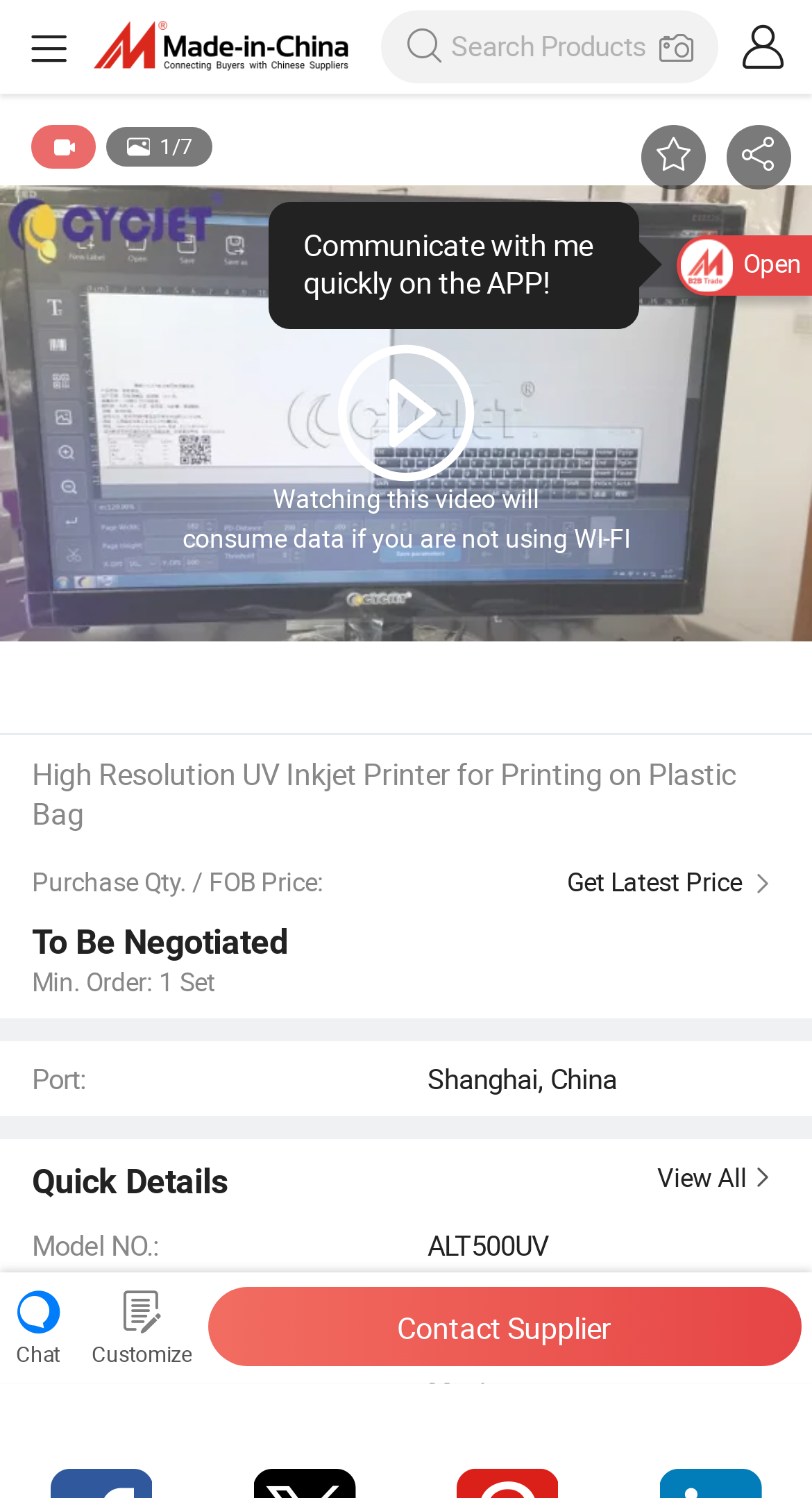Use one word or a short phrase to answer the question provided: 
What is the port of shipment?

Shanghai, China